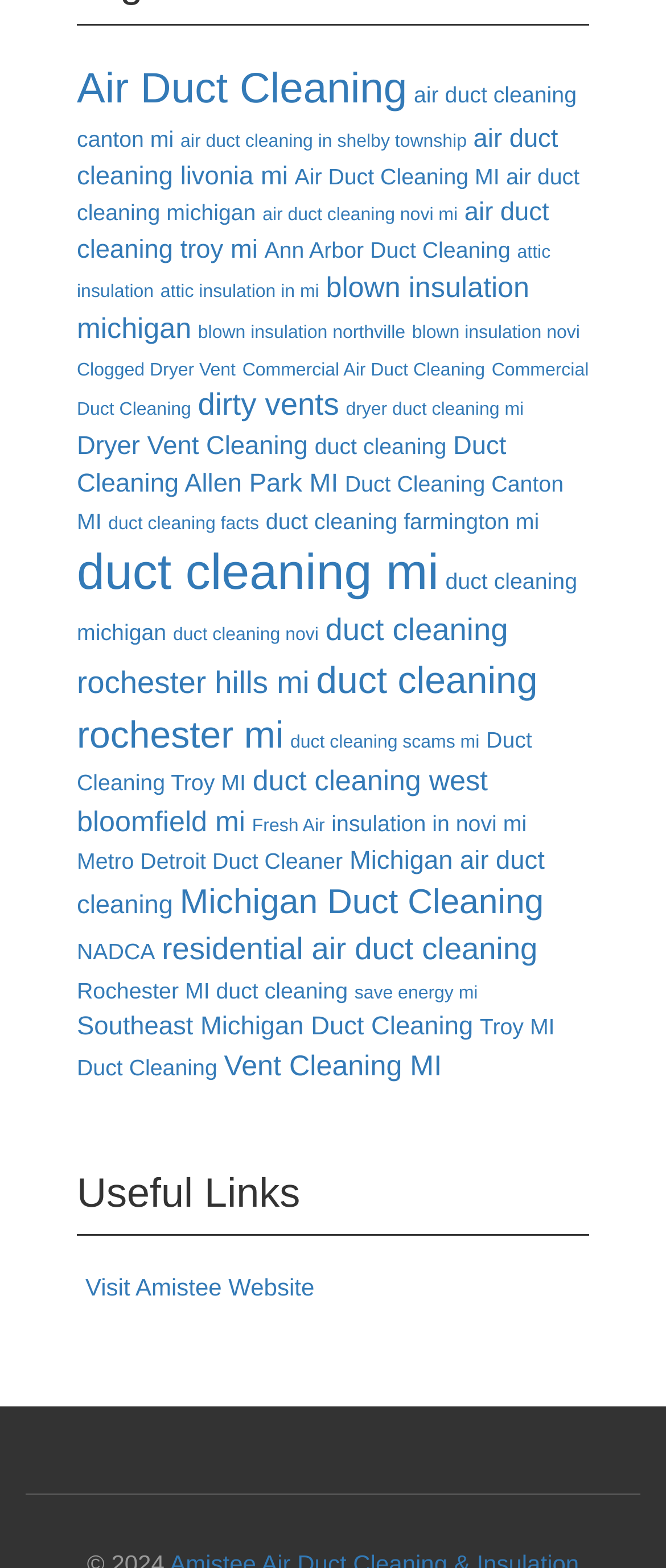Identify the bounding box coordinates of the section that should be clicked to achieve the task described: "Explore Commercial Air Duct Cleaning".

[0.364, 0.23, 0.728, 0.243]